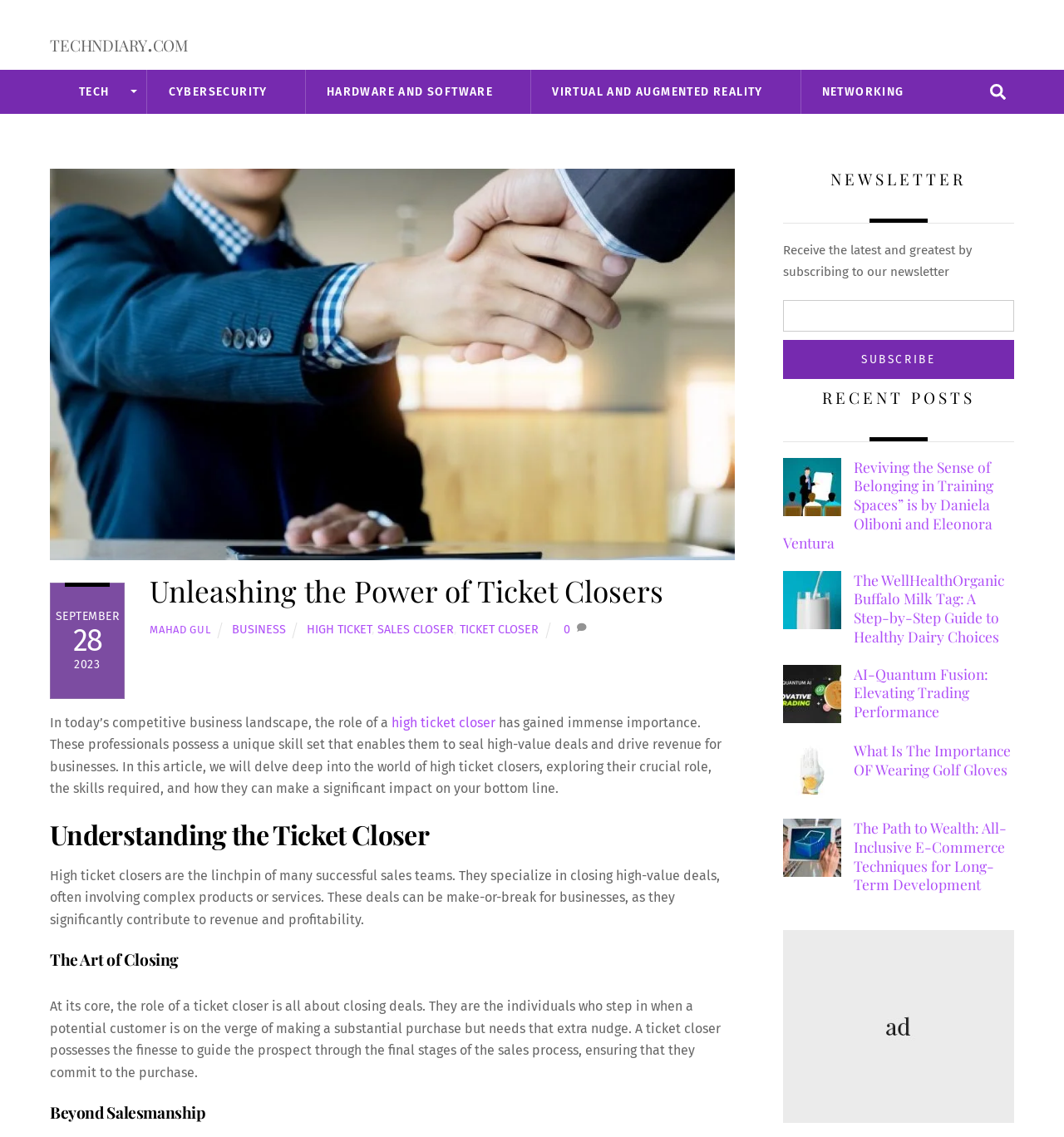Review the image closely and give a comprehensive answer to the question: What is the purpose of a ticket closer?

A ticket closer is responsible for guiding a prospect through the final stages of the sales process, ensuring that they commit to the purchase, and ultimately closing the deal.